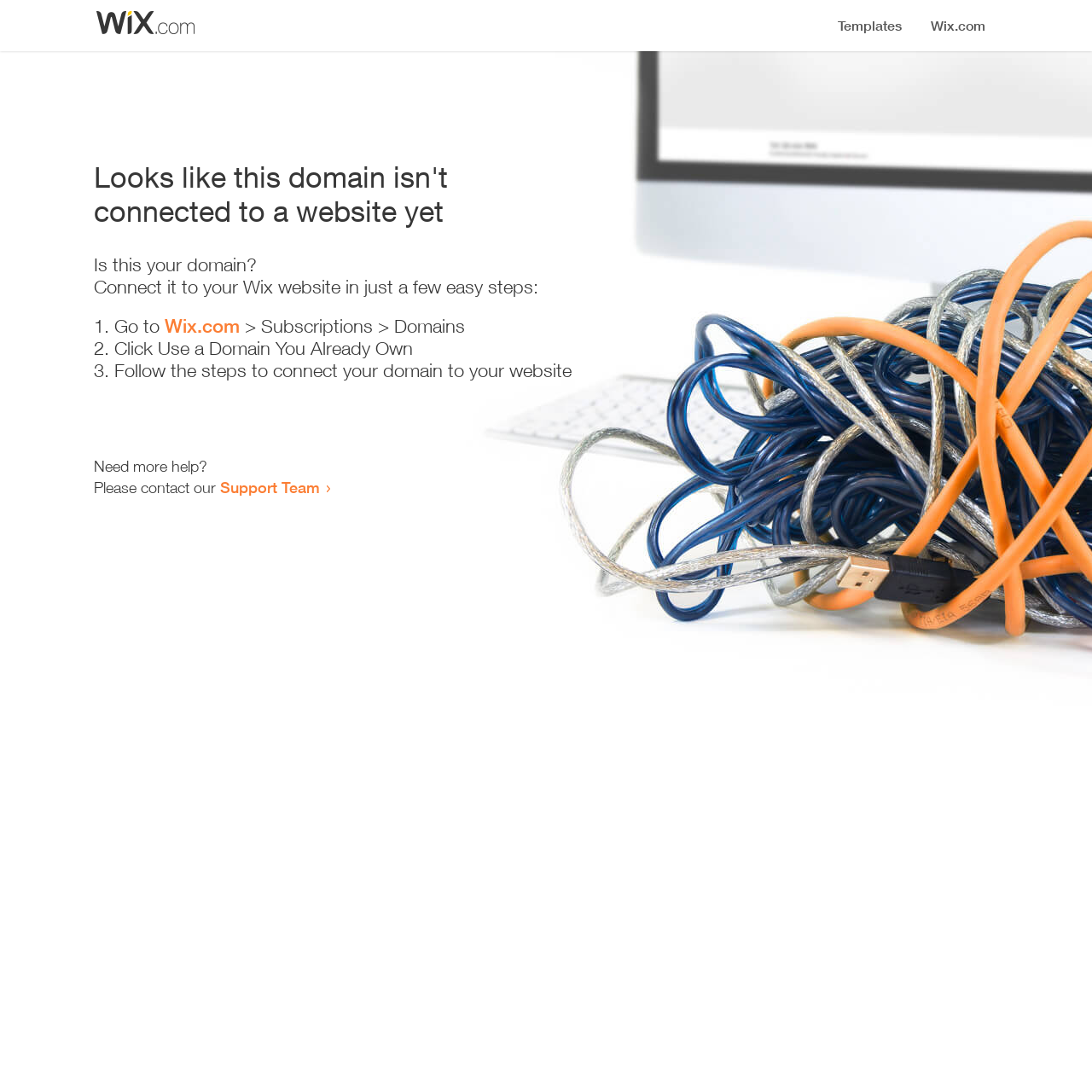Determine the heading of the webpage and extract its text content.

Looks like this domain isn't
connected to a website yet